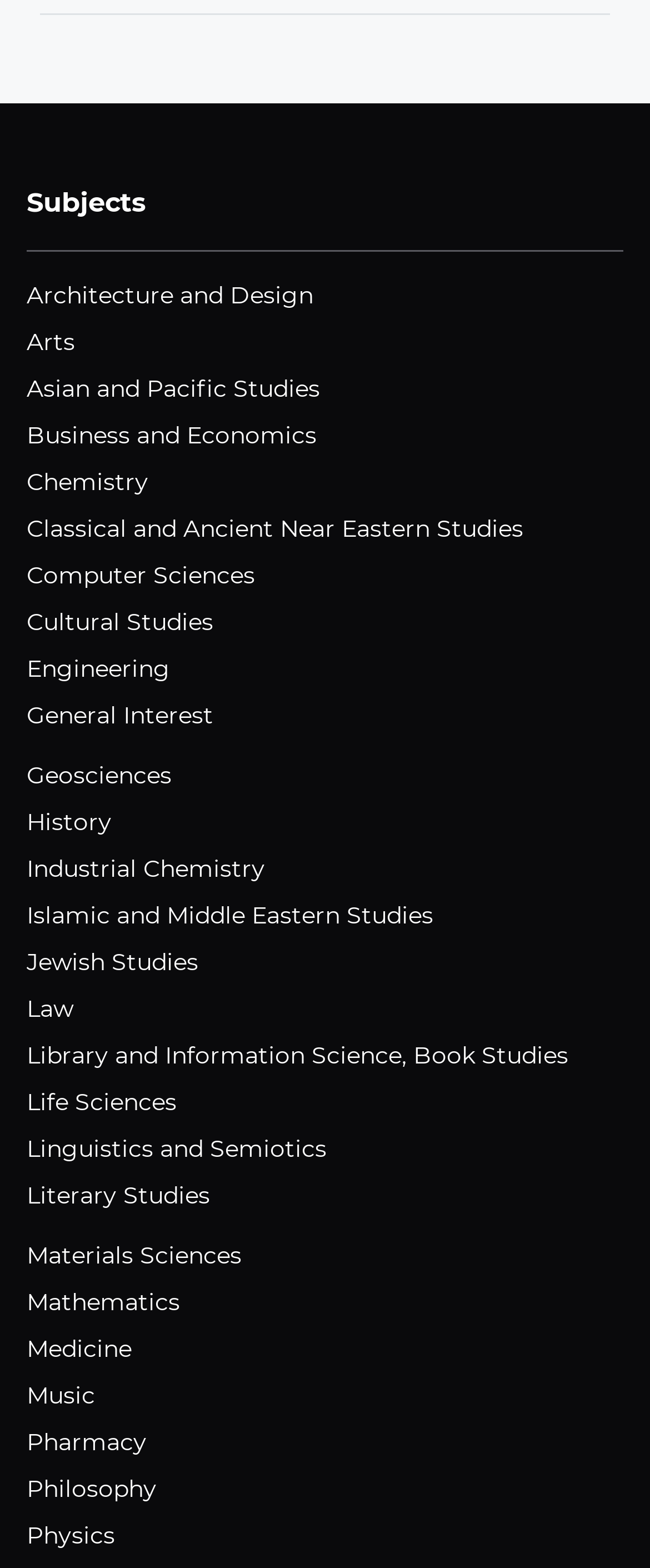How many links are related to sciences?
Using the image provided, answer with just one word or phrase.

13